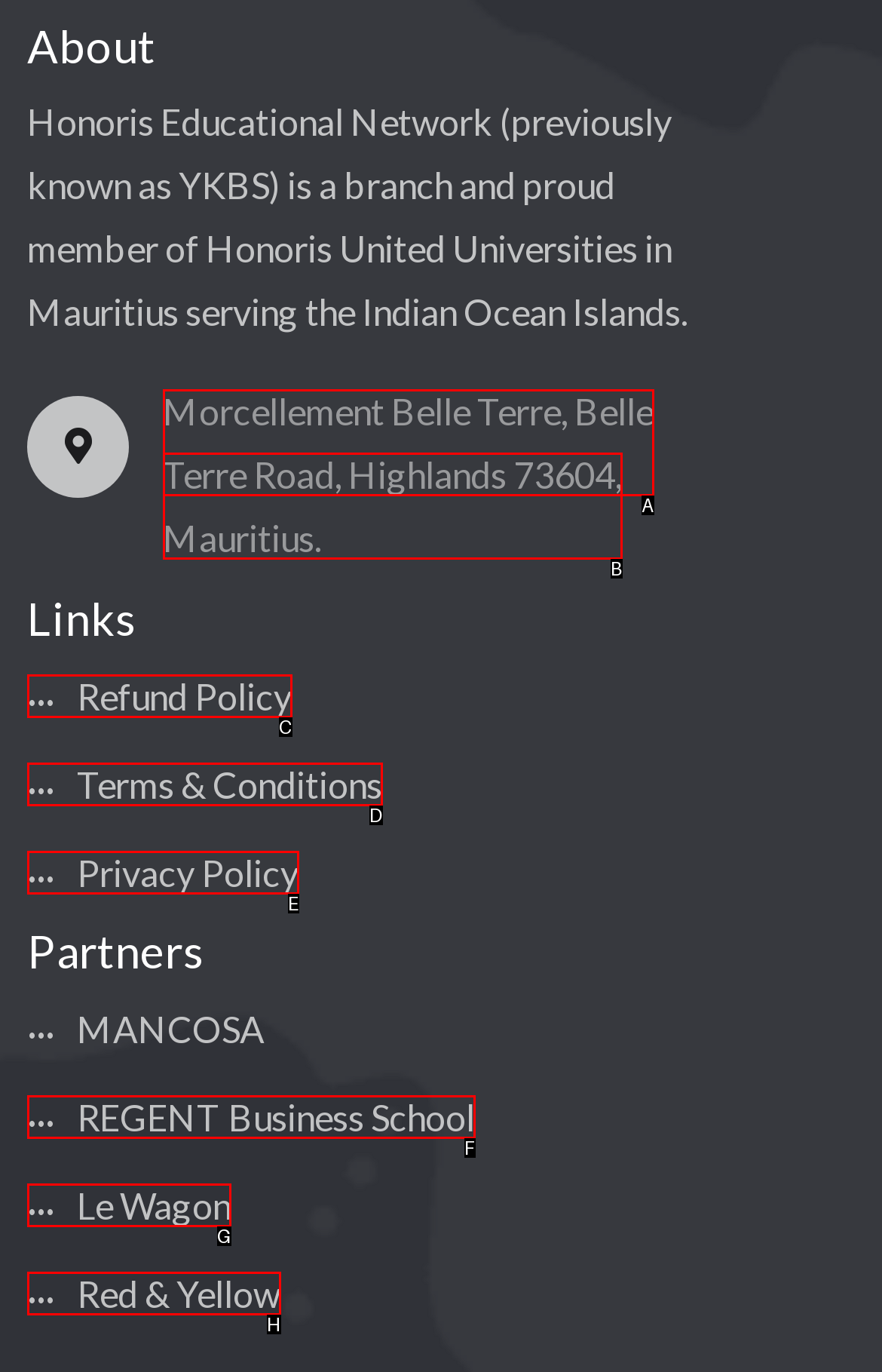Which lettered option matches the following description: Red & Yellow
Provide the letter of the matching option directly.

H